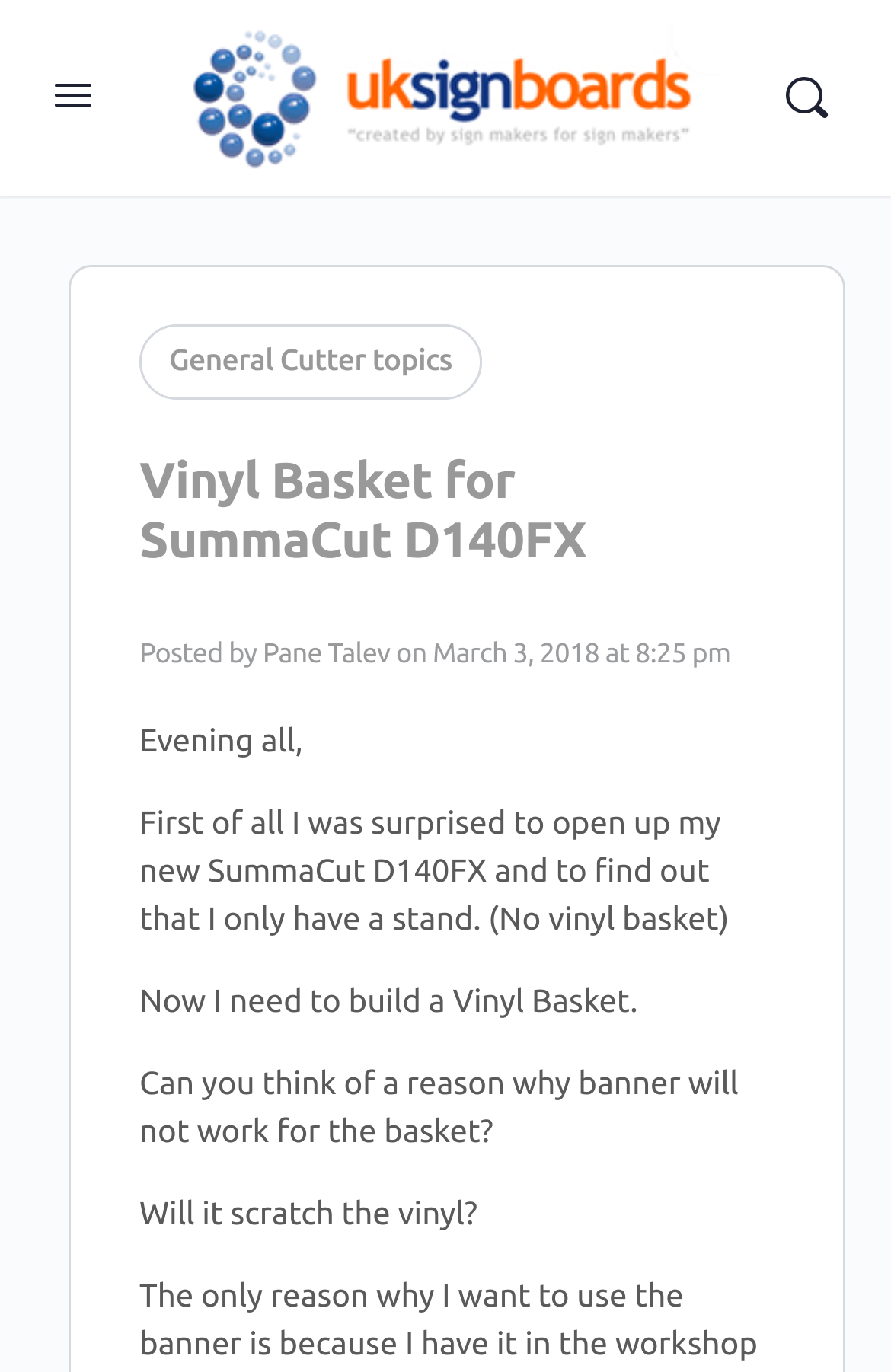Use a single word or phrase to answer the question: What is the topic about?

Vinyl Basket for SummaCut D140FX